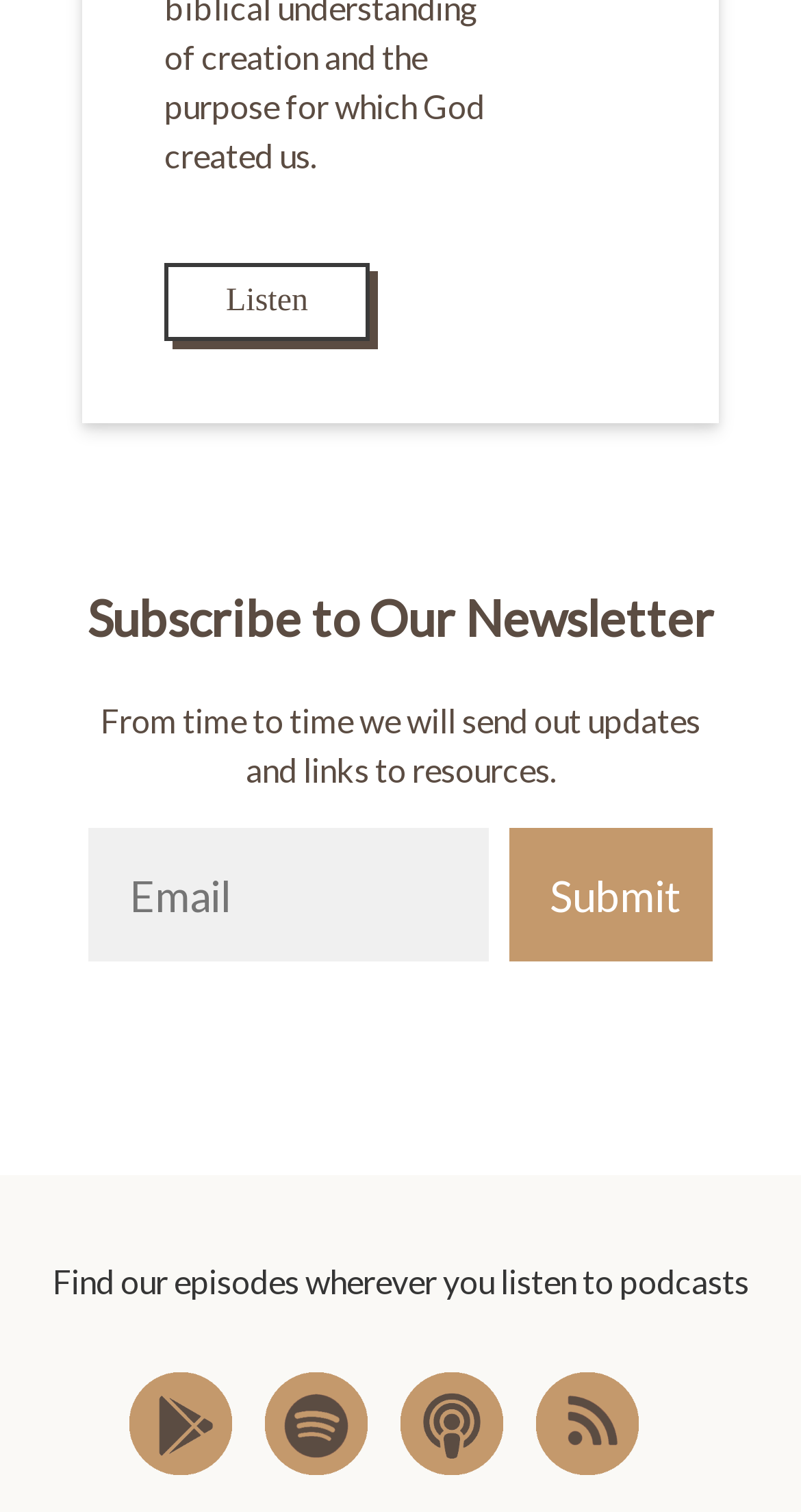Find the bounding box coordinates for the UI element that matches this description: "aria-label="enter email" name="email" placeholder="Email"".

[0.111, 0.548, 0.611, 0.636]